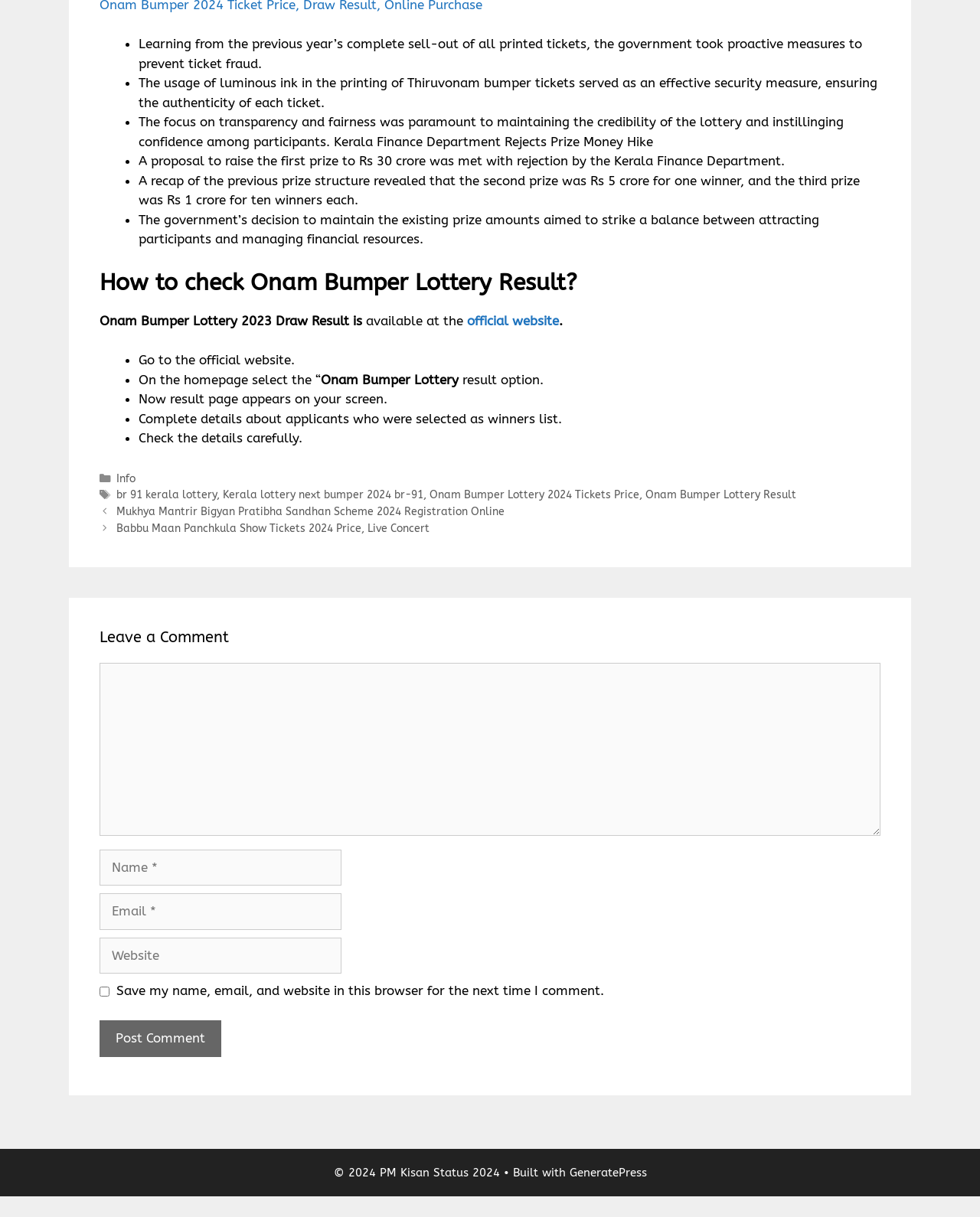Find the bounding box coordinates for the element that must be clicked to complete the instruction: "Click the 'Info' link". The coordinates should be four float numbers between 0 and 1, indicated as [left, top, right, bottom].

[0.118, 0.388, 0.138, 0.398]